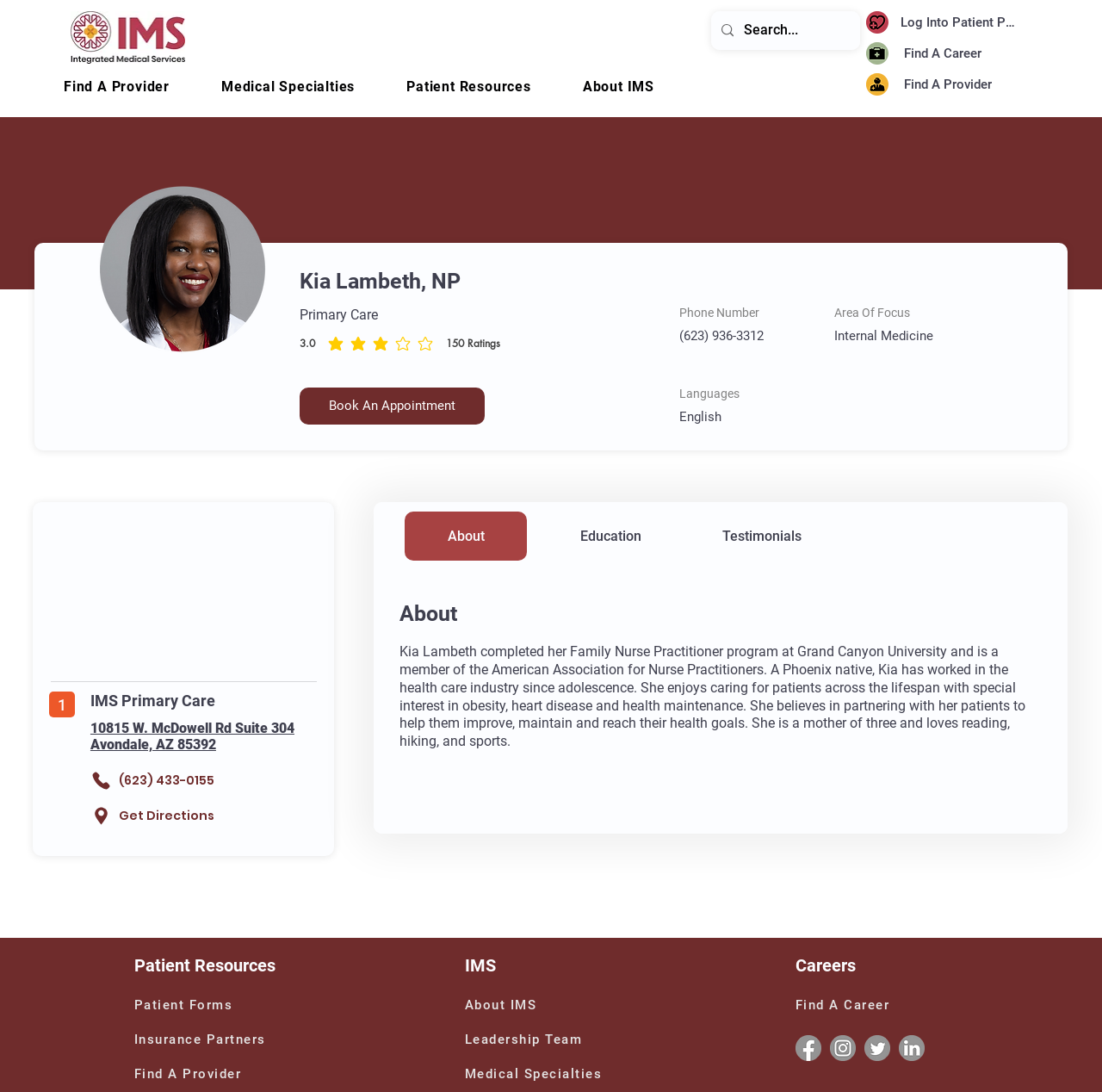Find the bounding box coordinates of the clickable area required to complete the following action: "Find a career".

[0.82, 0.039, 0.899, 0.059]